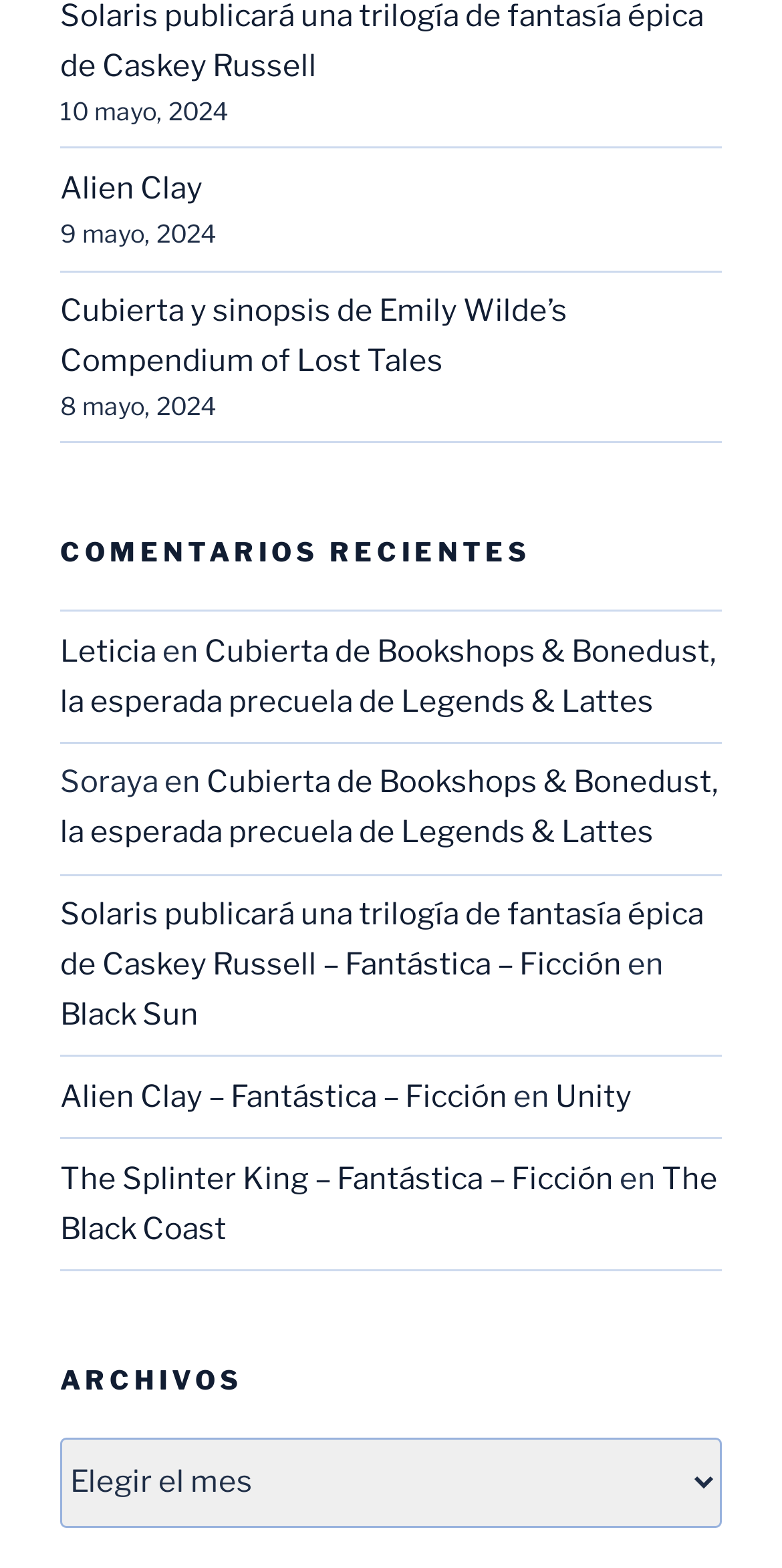Please identify the bounding box coordinates of the element on the webpage that should be clicked to follow this instruction: "Select 'Archivos' from the dropdown". The bounding box coordinates should be given as four float numbers between 0 and 1, formatted as [left, top, right, bottom].

[0.077, 0.917, 0.923, 0.974]